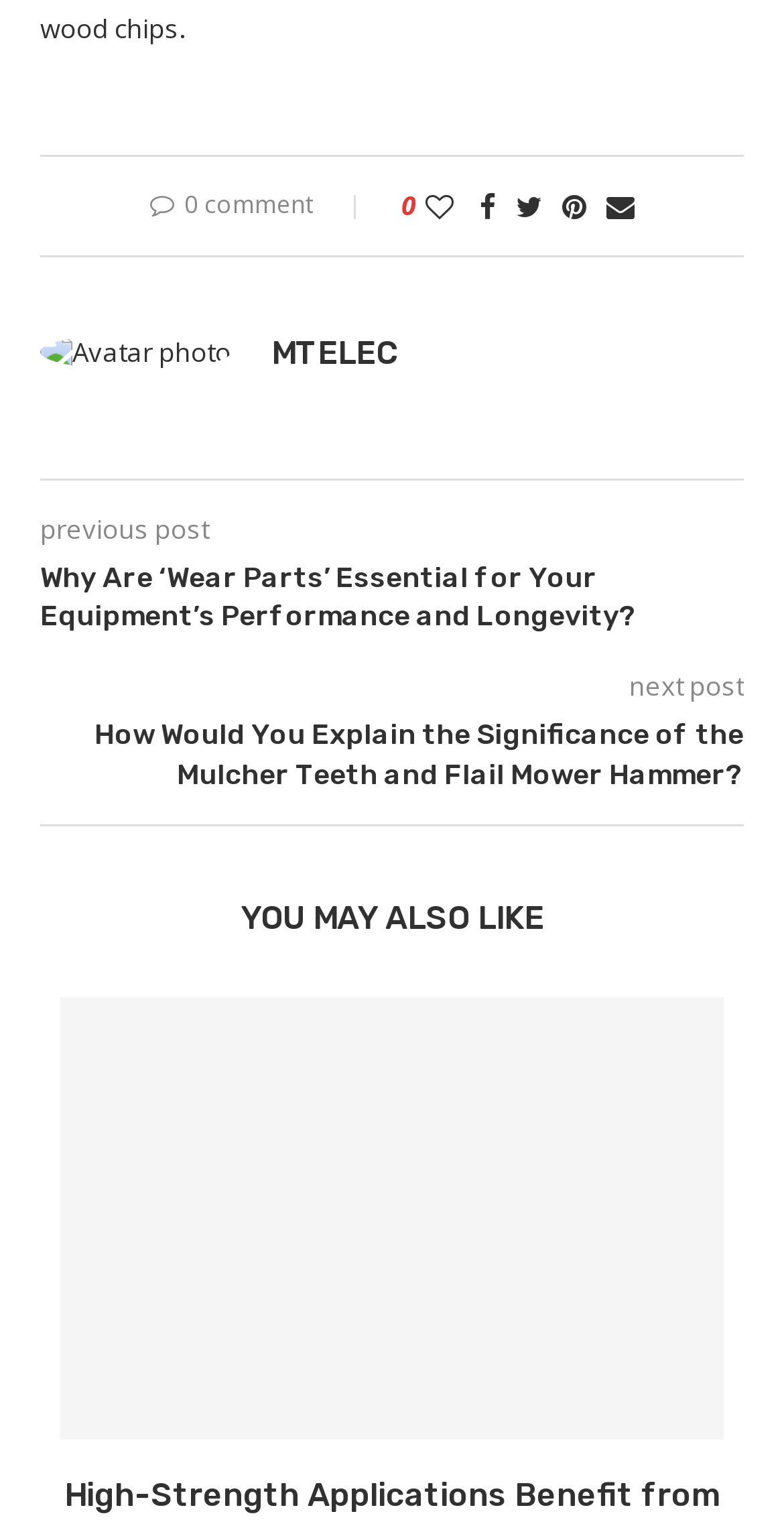Find the bounding box coordinates for the area that must be clicked to perform this action: "View next post".

[0.803, 0.439, 0.949, 0.462]